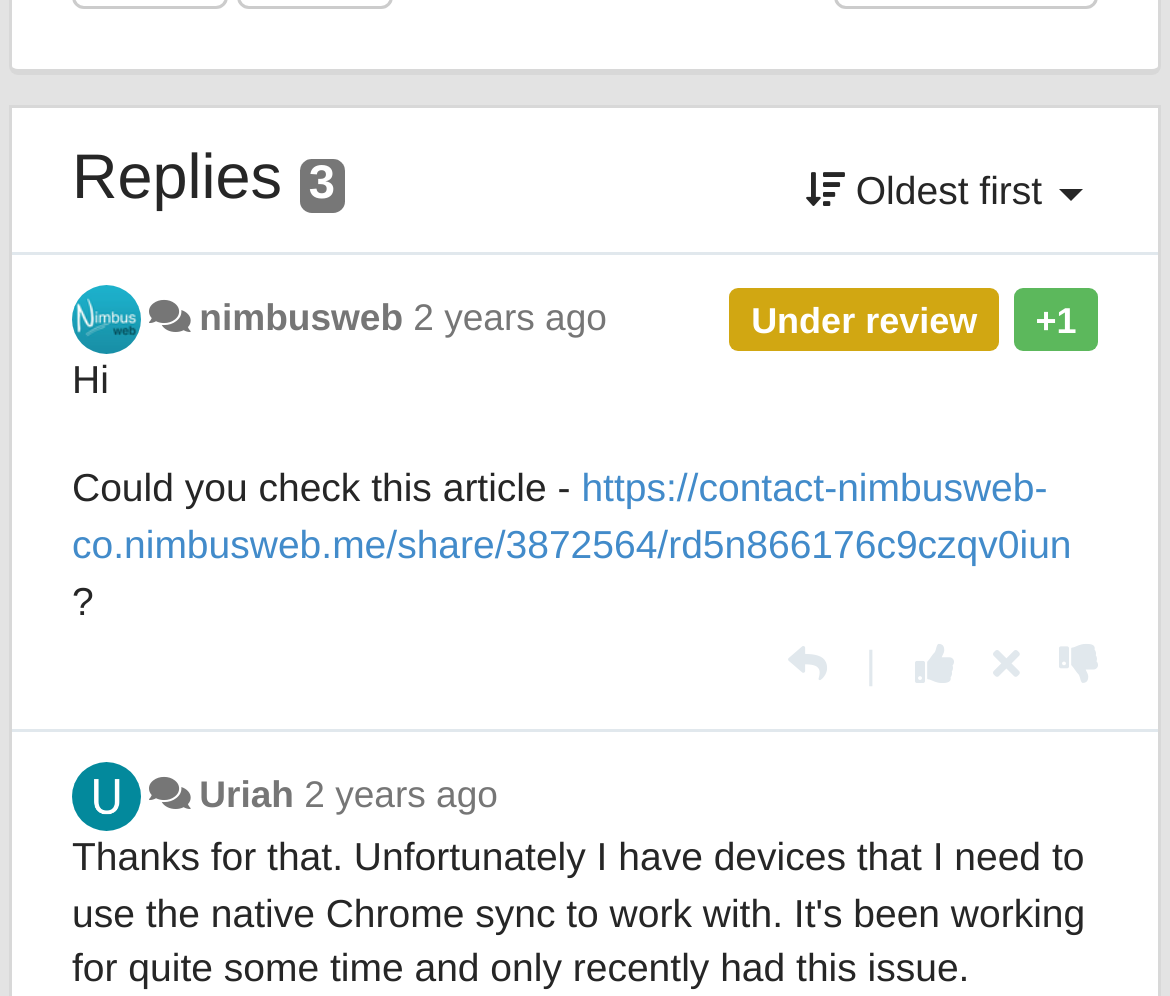Find the bounding box of the web element that fits this description: "aria-label="+1 this reply"".

[0.782, 0.645, 0.815, 0.69]